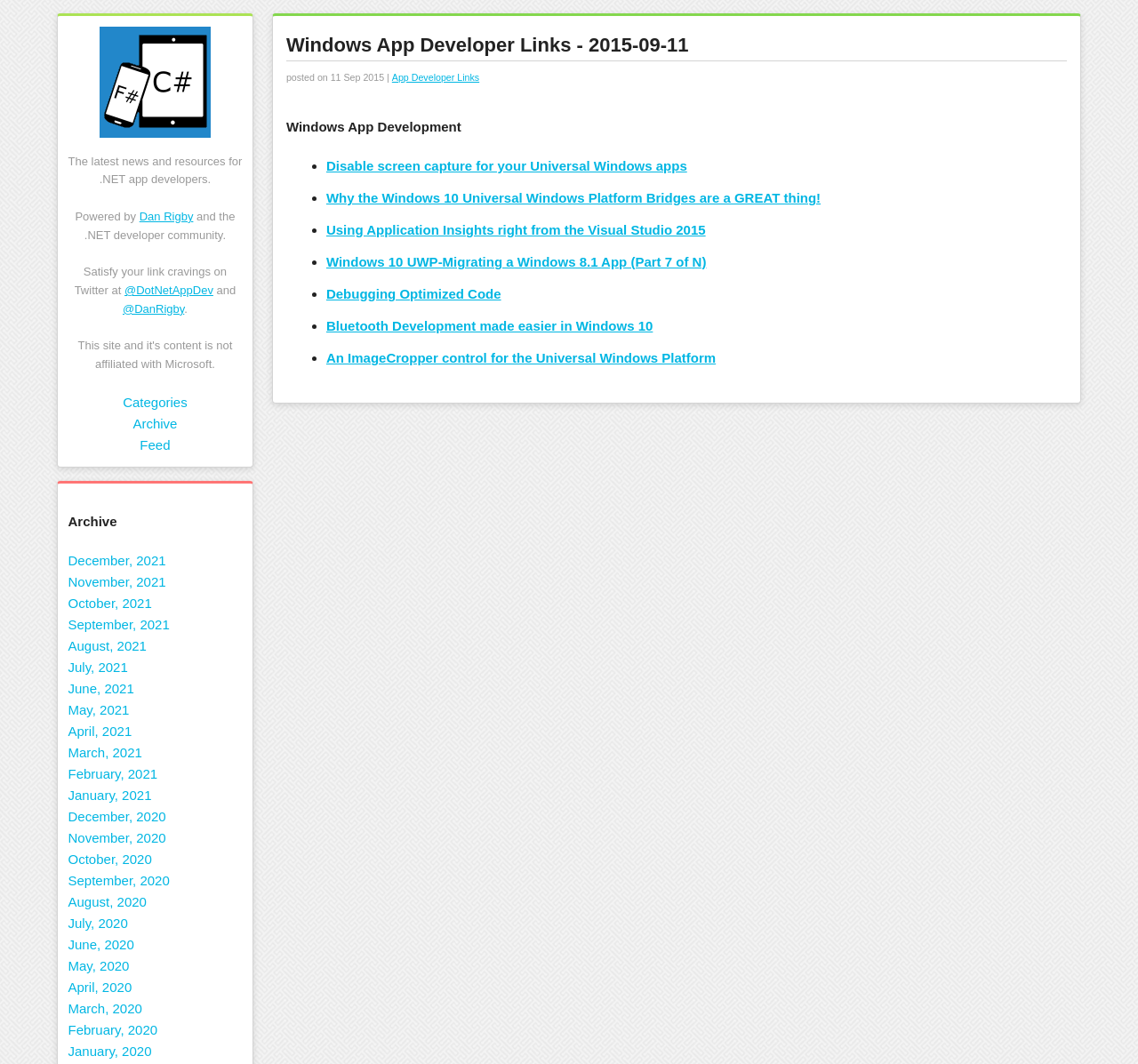Who is the author of this webpage?
Answer the question with detailed information derived from the image.

The webpage mentions 'Powered by Dan Rigby and the .NET developer community' at the top, indicating that Dan Rigby is the author or creator of this webpage.